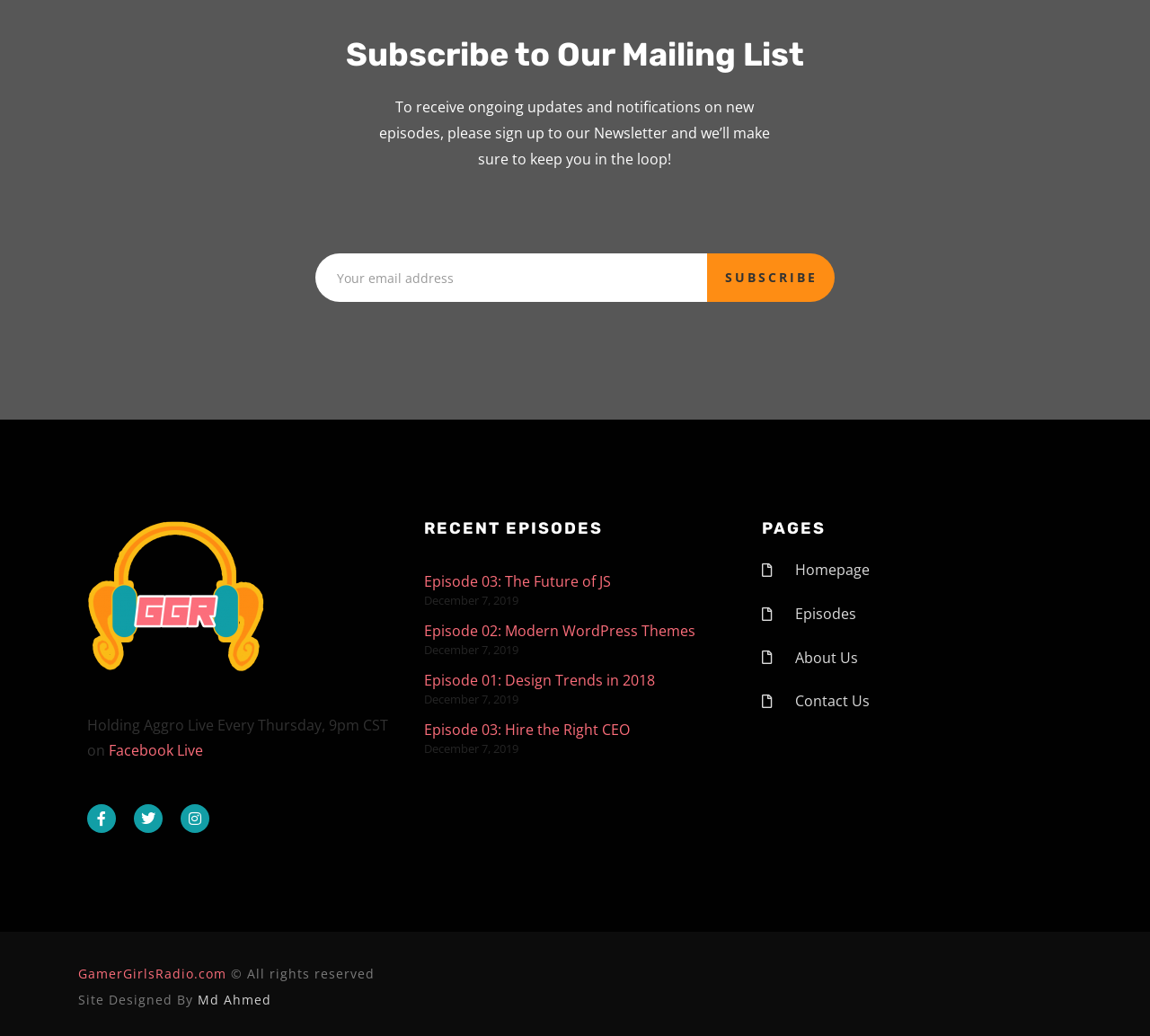From the image, can you give a detailed response to the question below:
What is the purpose of the newsletter?

The purpose of the newsletter can be inferred from the text 'To receive ongoing updates and notifications on new episodes, please sign up to our Newsletter and we’ll make sure to keep you in the loop!' which is located below the 'Subscribe to Our Mailing List' heading.